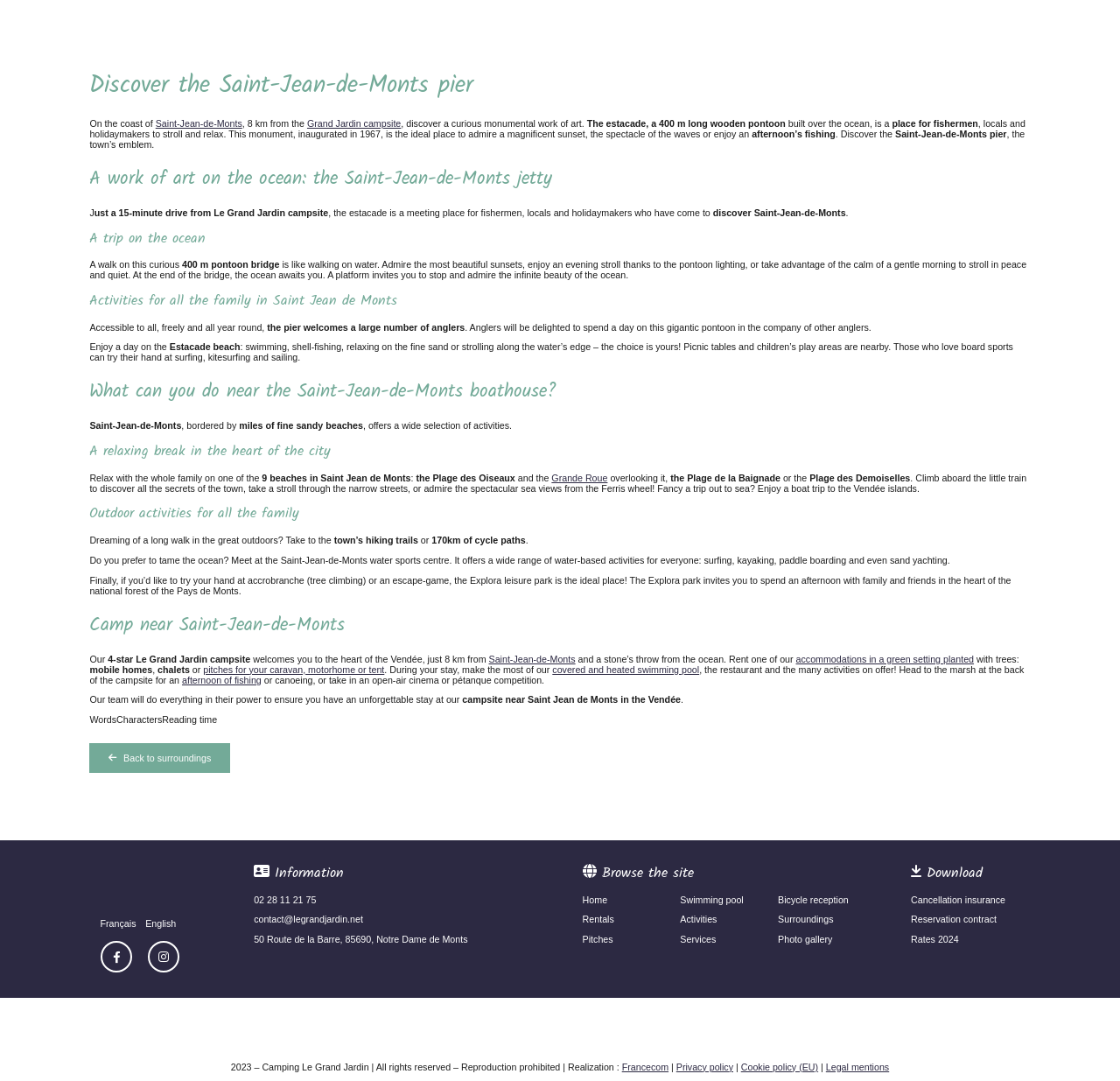With reference to the screenshot, provide a detailed response to the question below:
What is the name of the pier in Saint-Jean-de-Monts?

The answer can be found in the heading 'Discover the Saint-Jean-de-Monts pier' and also in the text 'Discover the Saint-Jean-de-Monts pier, the town’s emblem.'